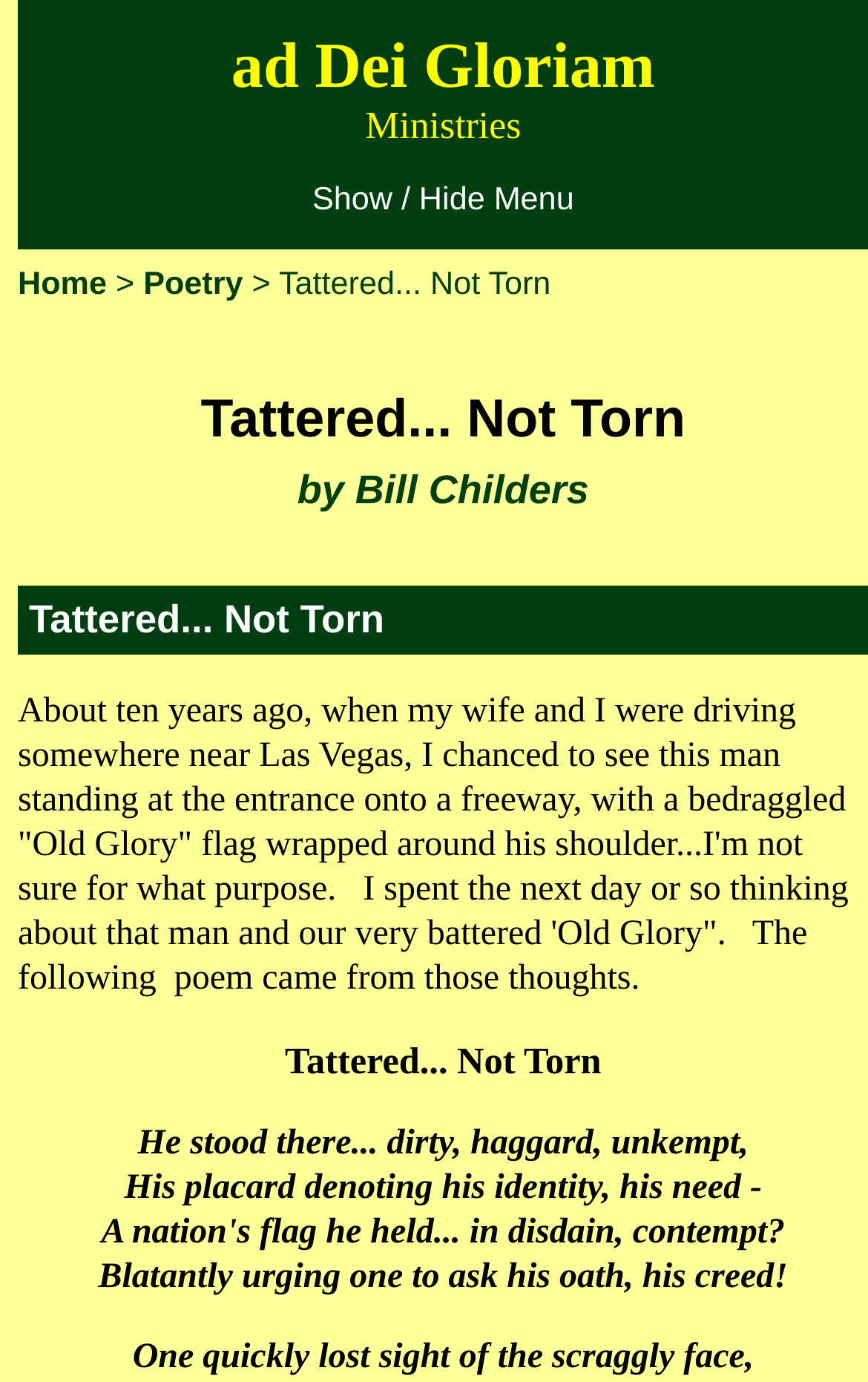How many stanzas are in the poem?
Please give a well-detailed answer to the question.

I counted the stanzas in the poem and found four stanzas, each separated by a blank line.